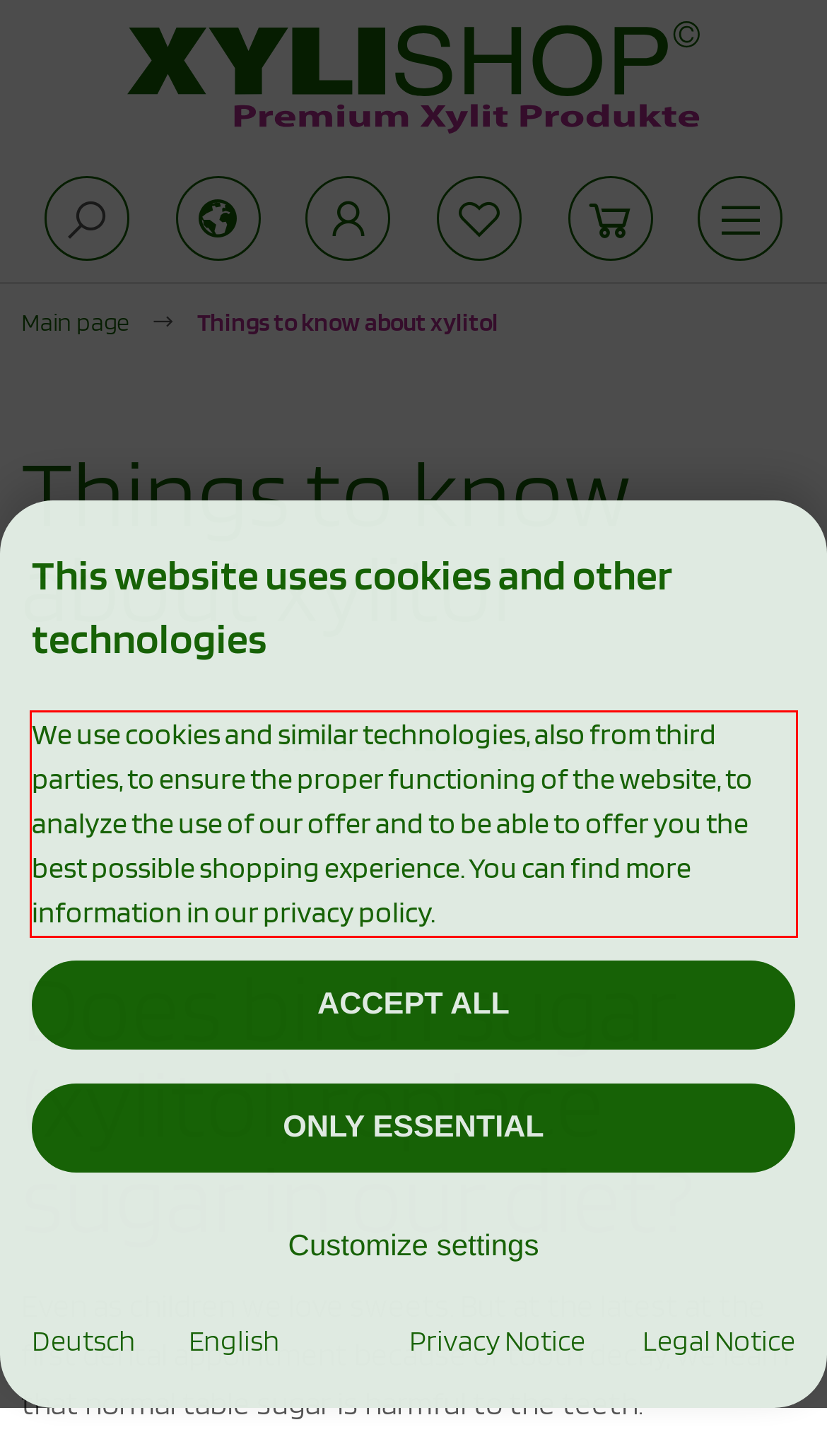Observe the screenshot of the webpage, locate the red bounding box, and extract the text content within it.

We use cookies and similar technologies, also from third parties, to ensure the proper functioning of the website, to analyze the use of our offer and to be able to offer you the best possible shopping experience. You can find more information in our privacy policy.